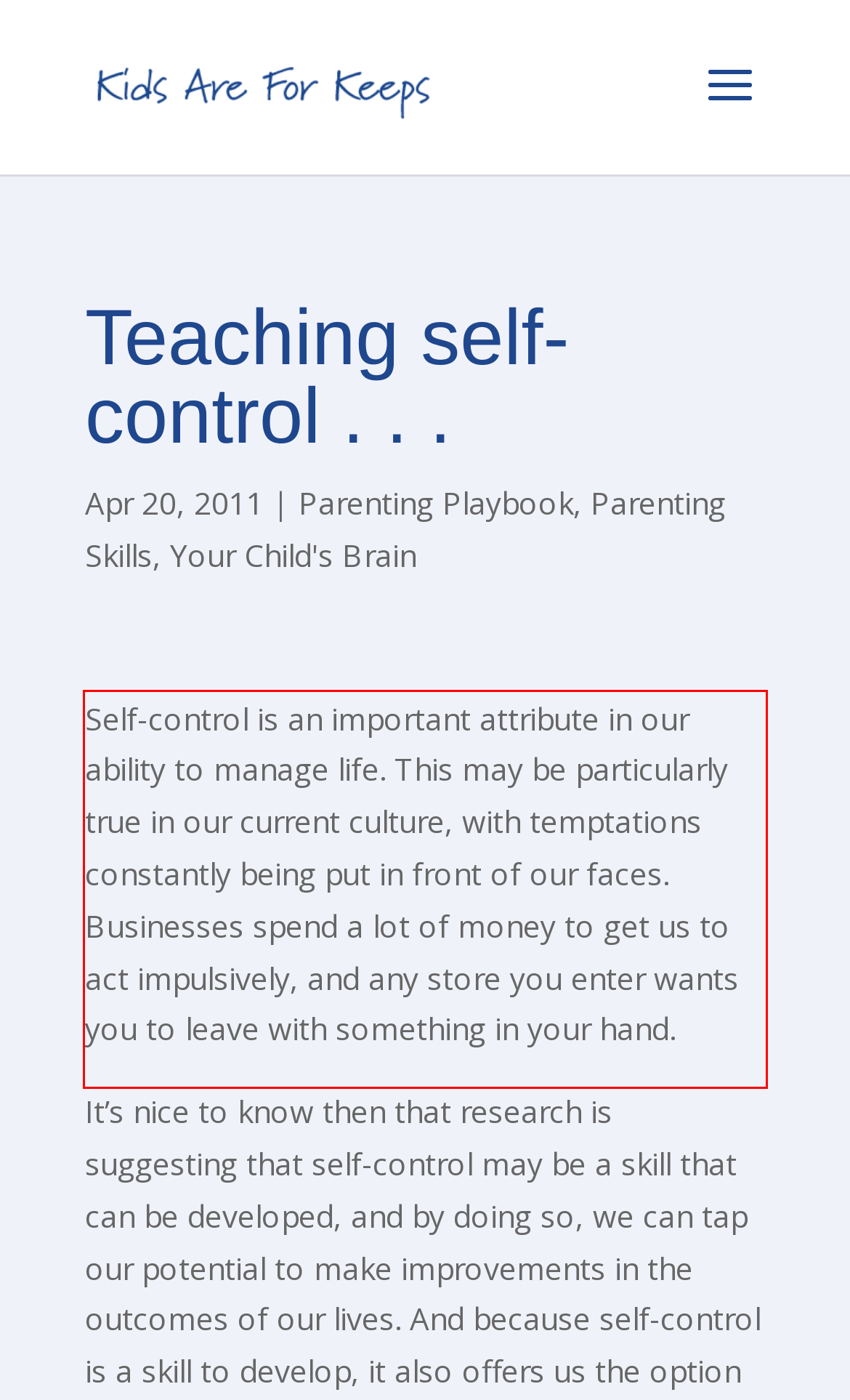Please identify the text within the red rectangular bounding box in the provided webpage screenshot.

Self-control is an important attribute in our ability to manage life. This may be particularly true in our current culture, with temptations constantly being put in front of our faces. Businesses spend a lot of money to get us to act impulsively, and any store you enter wants you to leave with something in your hand.